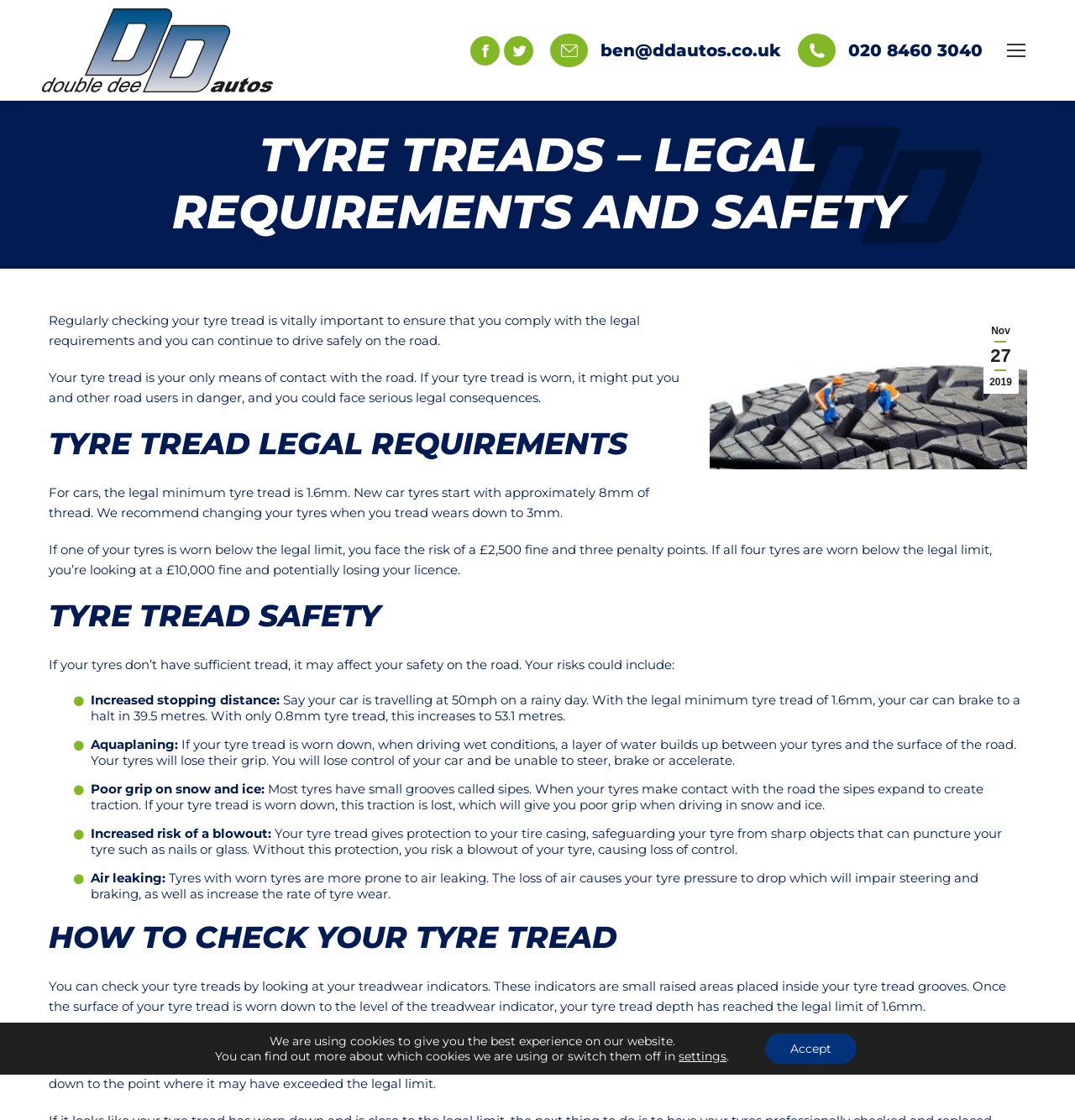What happens if tyre tread is worn down?
Based on the visual content, answer with a single word or a brief phrase.

Increased stopping distance